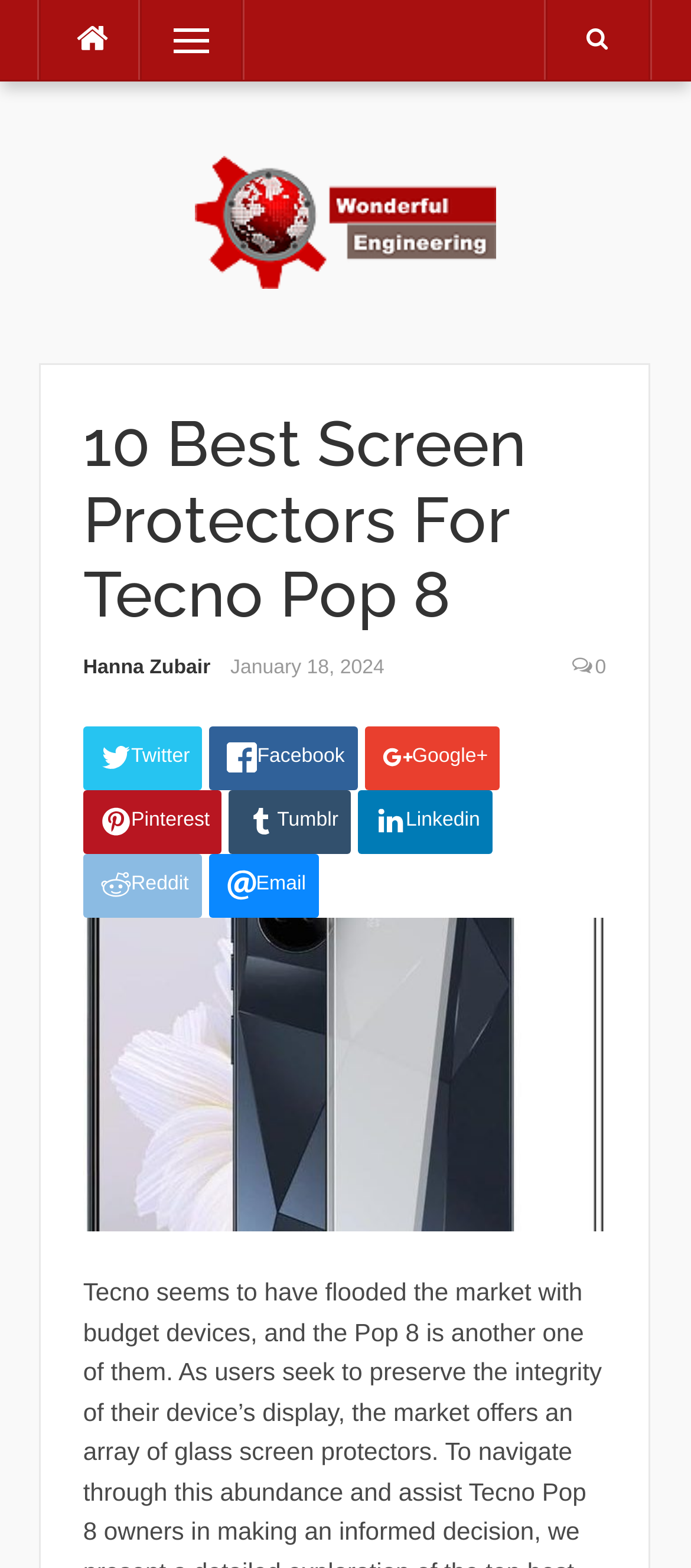Locate the bounding box coordinates of the area that needs to be clicked to fulfill the following instruction: "Click on the author's name Hanna Zubair". The coordinates should be in the format of four float numbers between 0 and 1, namely [left, top, right, bottom].

[0.12, 0.419, 0.305, 0.433]